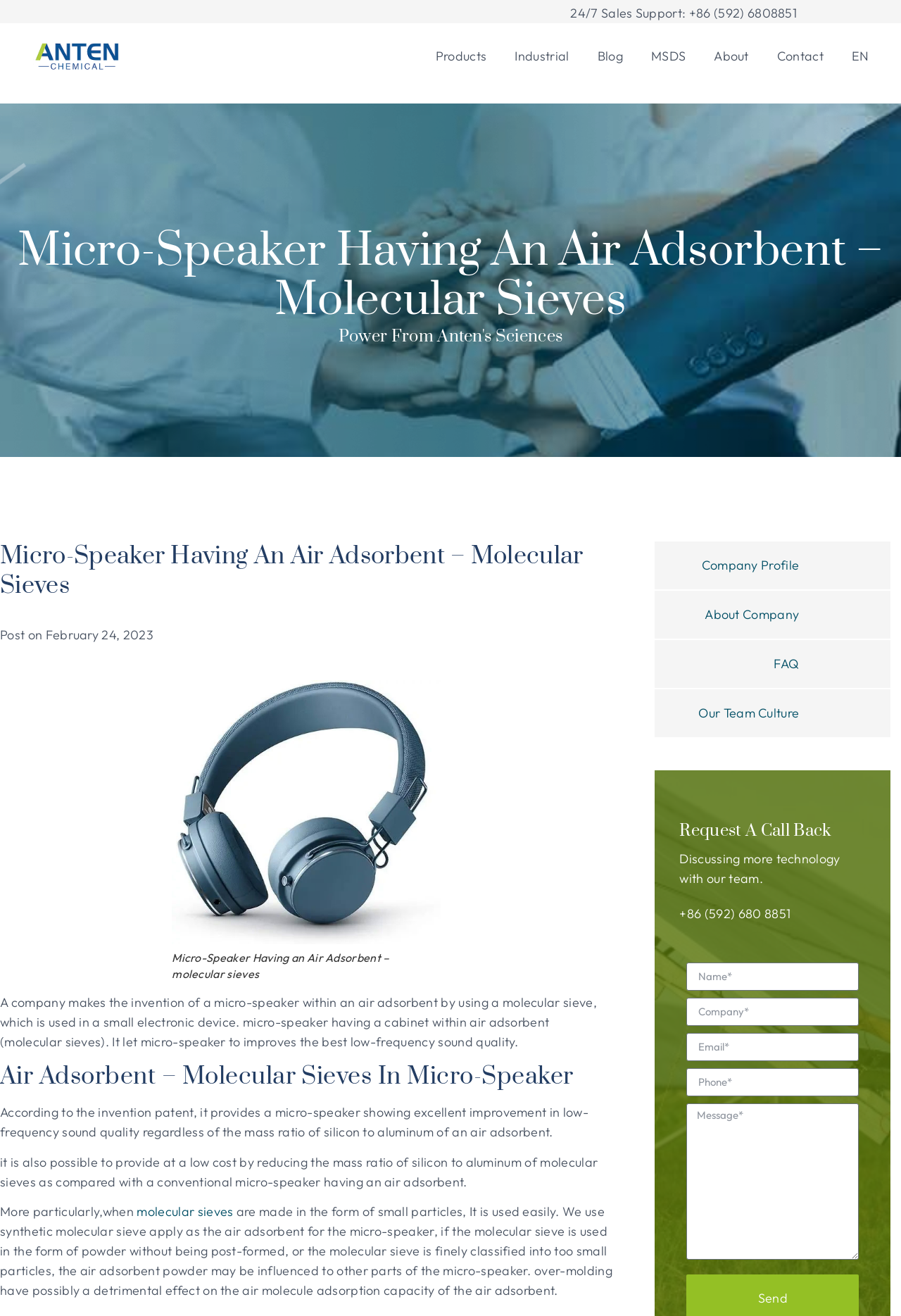What is the company's 24/7 sales support number?
Please provide a single word or phrase as your answer based on the screenshot.

+86 (592) 6808851